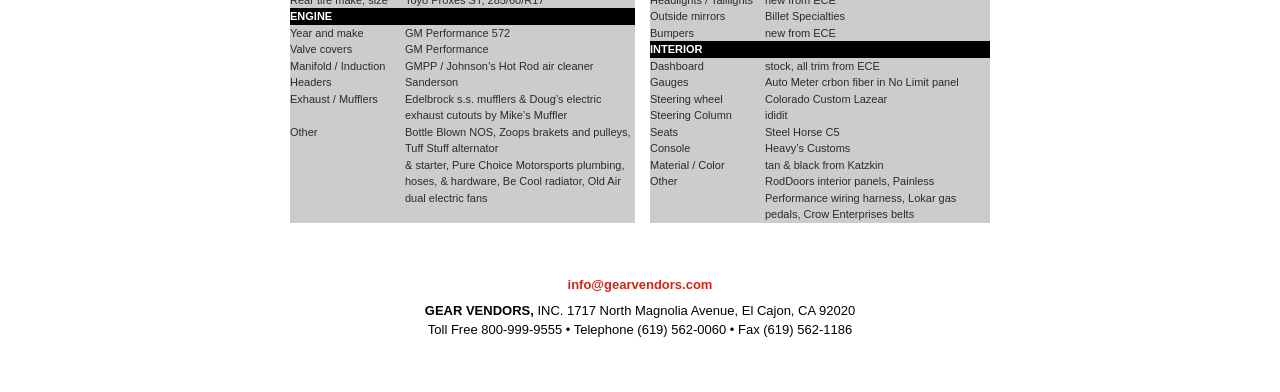Can you give a detailed response to the following question using the information from the image? What is the material of the seats?

By examining the gridcell element with OCR text 'Seats' and its adjacent gridcell element with OCR text 'Steel Horse C5', we can determine that the material of the seats is Steel Horse C5.